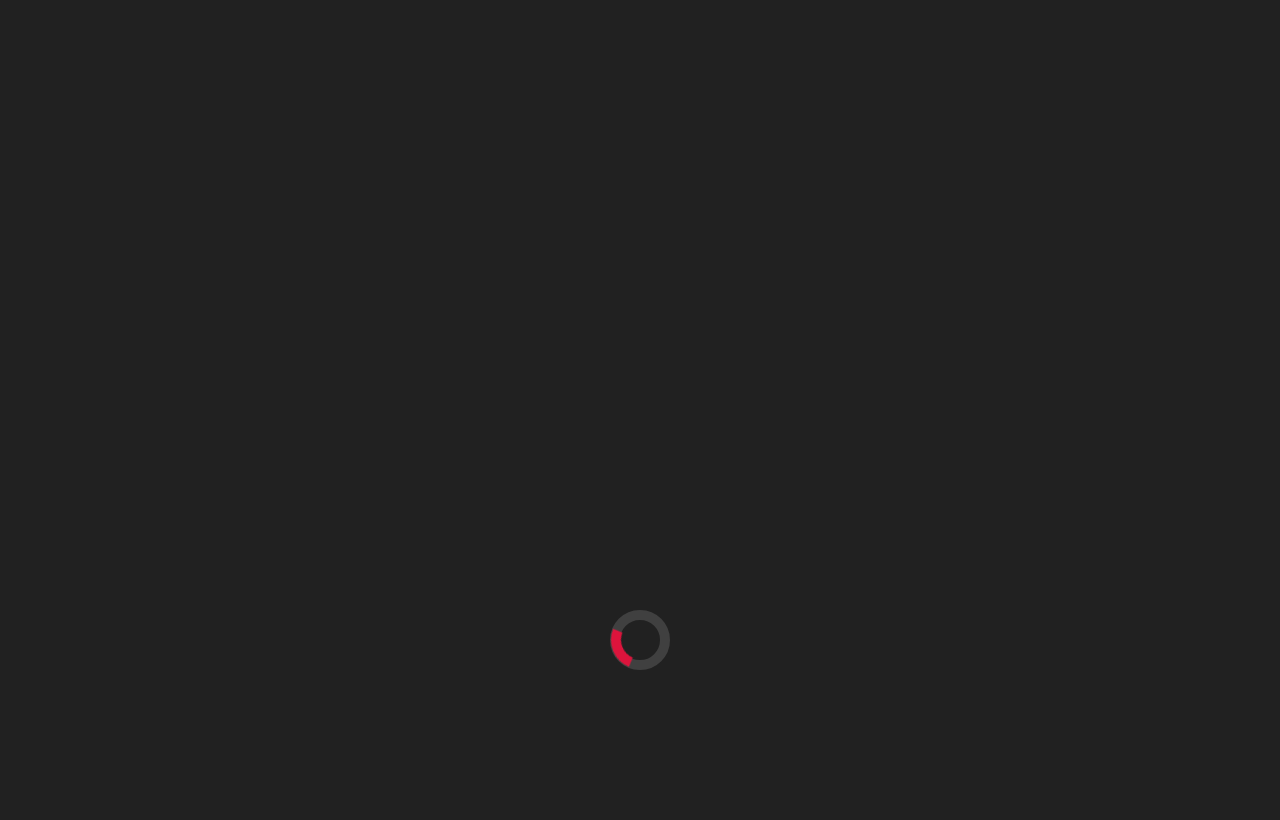Specify the bounding box coordinates of the area that needs to be clicked to achieve the following instruction: "Read the article about Pro-life speaker met with mixed reaction on UT campus".

[0.049, 0.536, 0.951, 0.67]